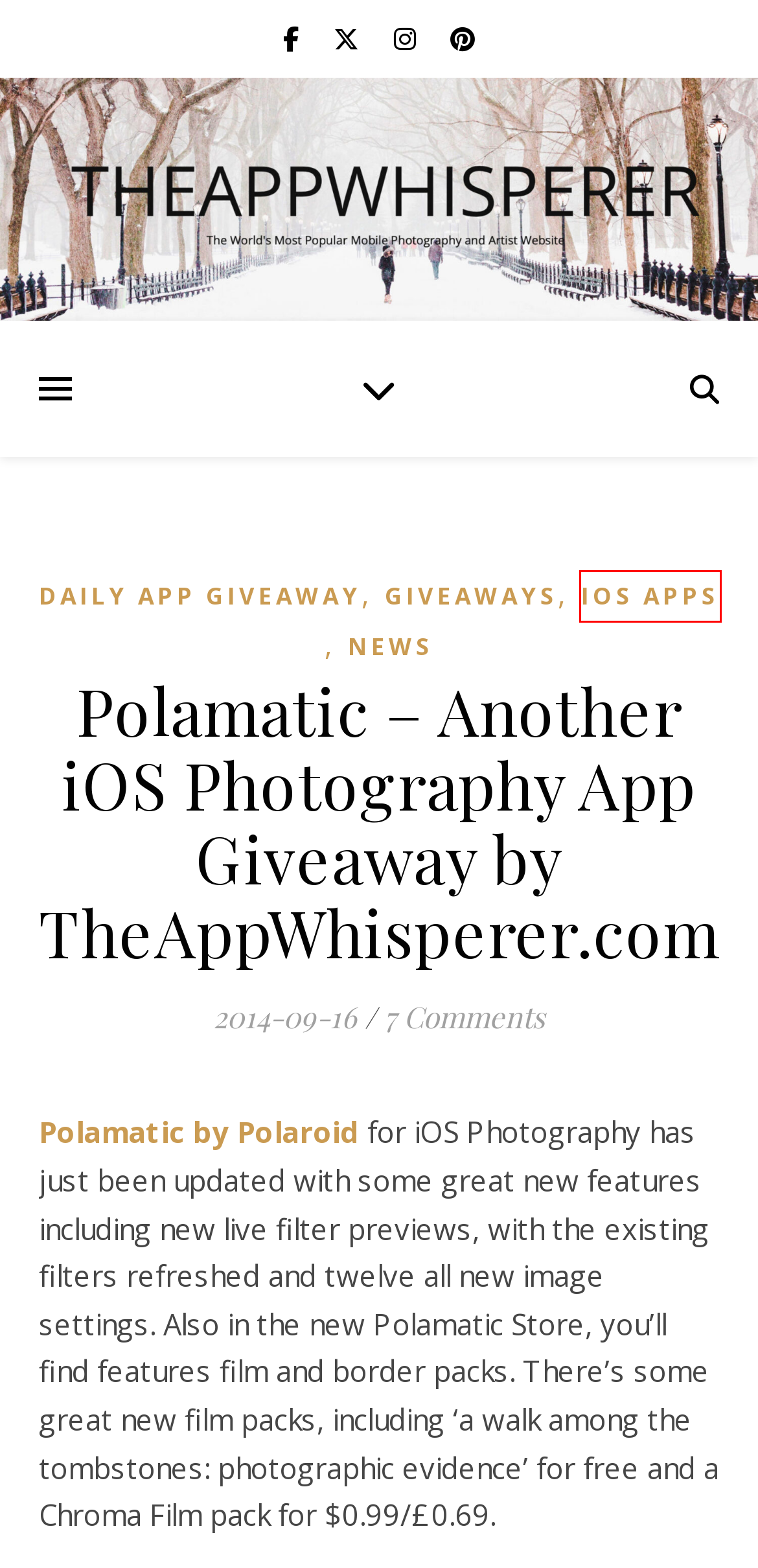You are looking at a webpage screenshot with a red bounding box around an element. Pick the description that best matches the new webpage after interacting with the element in the red bounding box. The possible descriptions are:
A. Daily App Giveaway Archives -
B. Artstudio Pro - Huge Update and We Have Promotional Codes To Share - worth $11.99/£11.99 each -
C. News Archives -
D. polaroid Archives -
E. iOS Apps Archives -
F. Giveaways Archives -
G. All About Us At TheAppWhisperer -
H. TUTORIALS Archives -

E